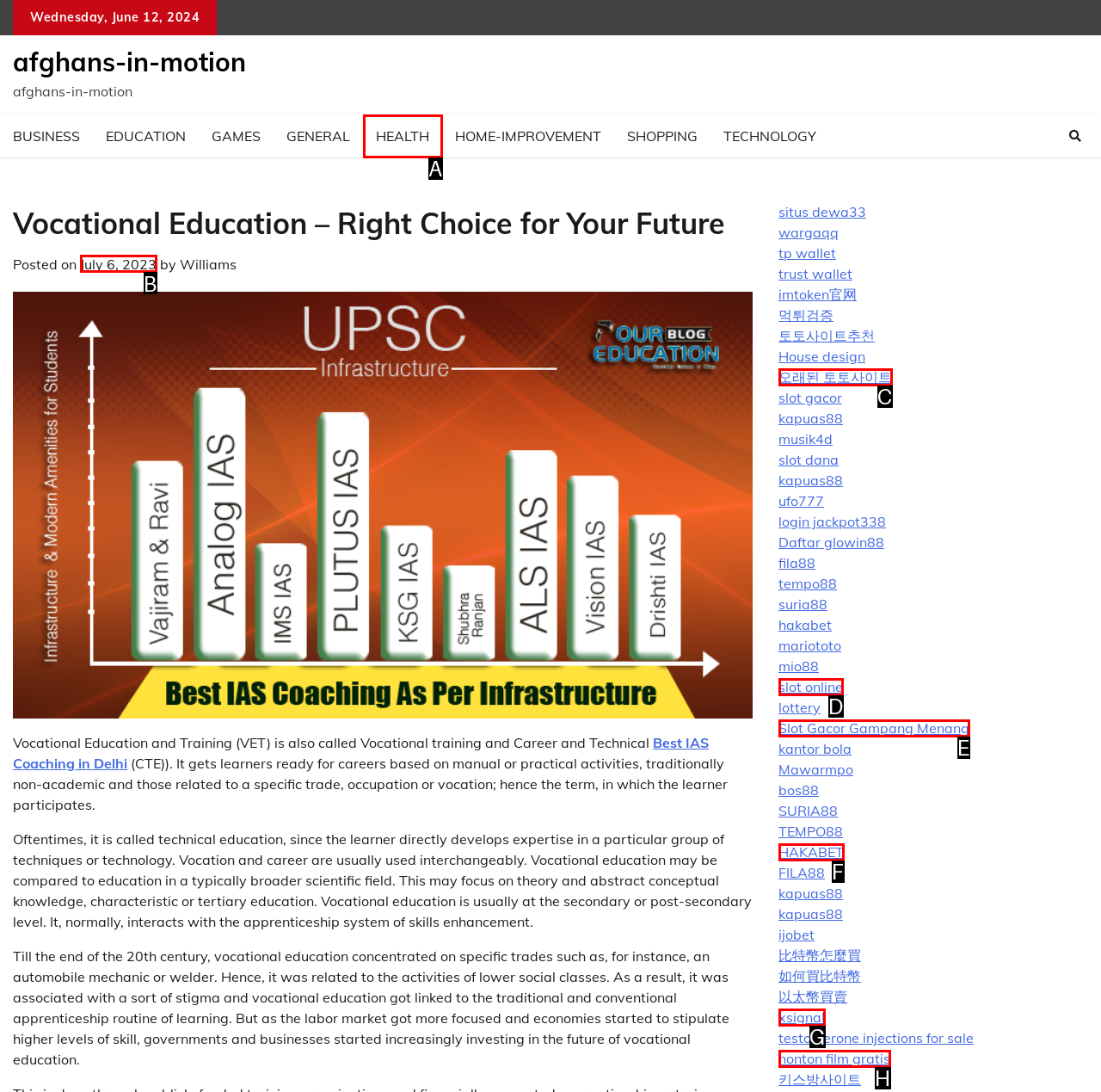Using the description: nonton film gratis, find the best-matching HTML element. Indicate your answer with the letter of the chosen option.

H